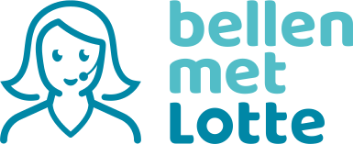Reply to the question with a single word or phrase:
What is the figure in the logo wearing?

A headset